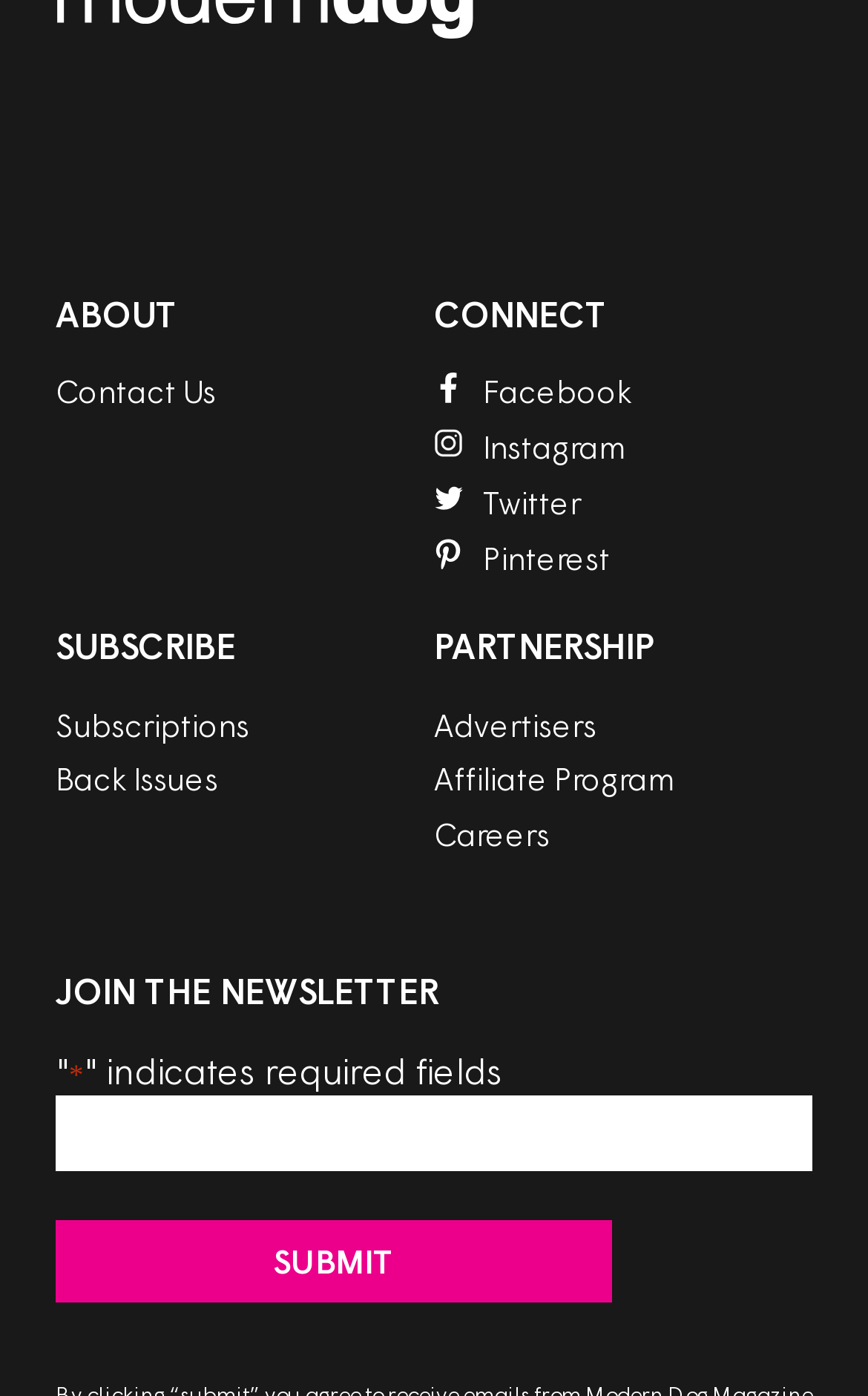Can you identify the bounding box coordinates of the clickable region needed to carry out this instruction: 'Subscribe to the newsletter'? The coordinates should be four float numbers within the range of 0 to 1, stated as [left, top, right, bottom].

[0.064, 0.784, 0.936, 0.838]